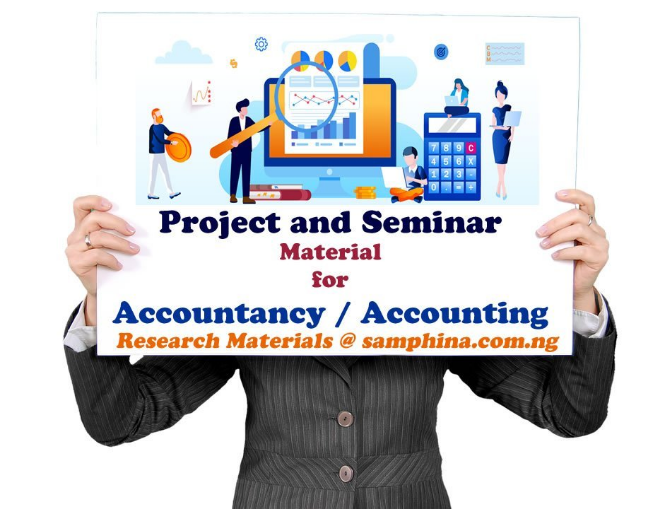What is the website mentioned at the bottom of the sign?
From the screenshot, supply a one-word or short-phrase answer.

samphina.com.ng